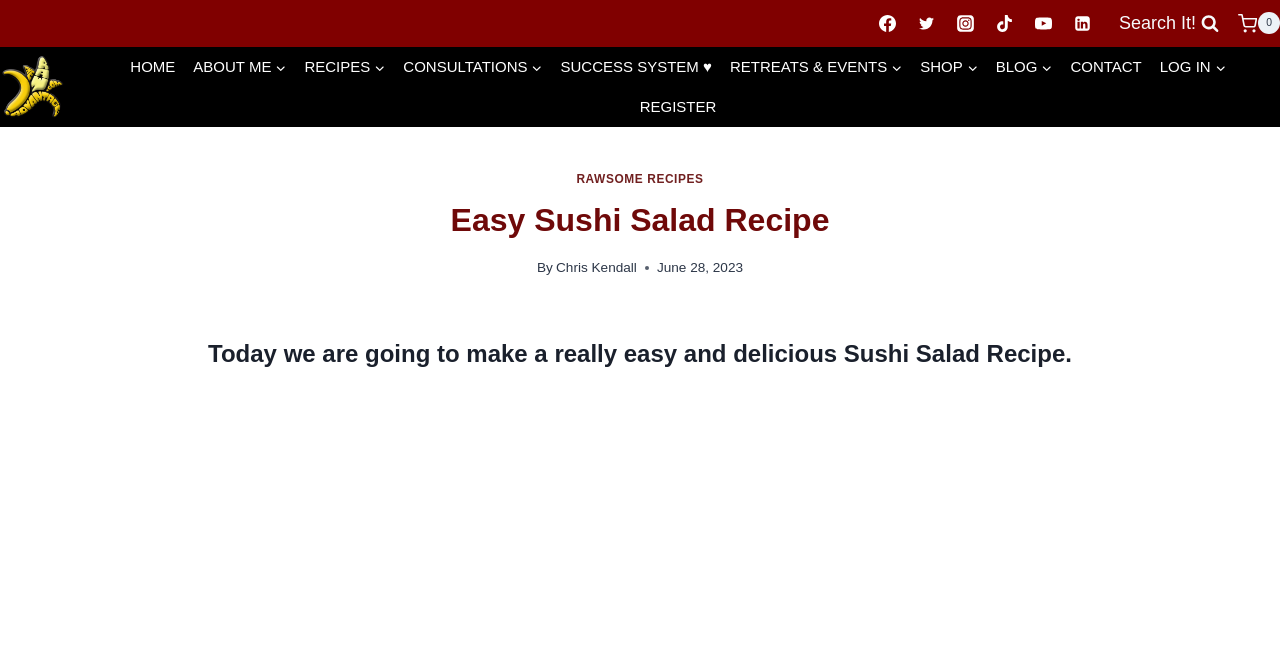Please specify the bounding box coordinates of the clickable section necessary to execute the following command: "Read the blog".

[0.771, 0.07, 0.829, 0.13]